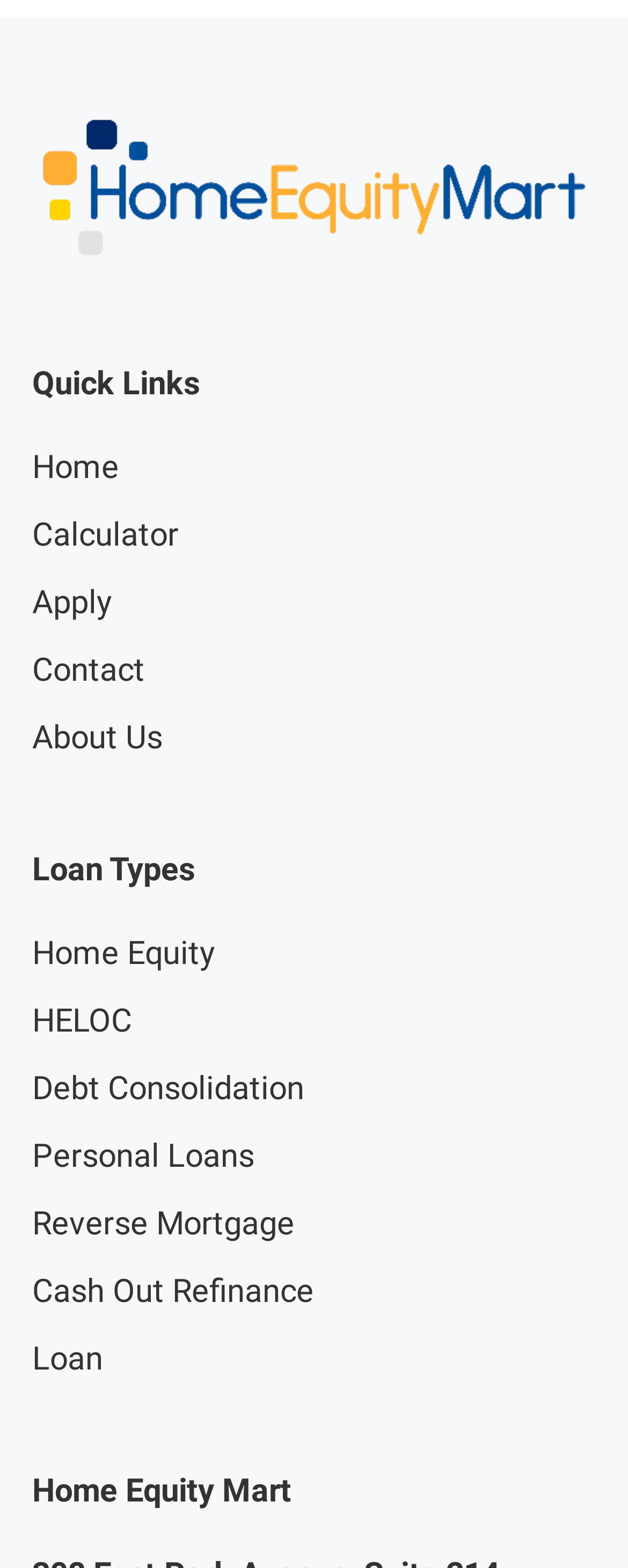Find the bounding box of the UI element described as: "Cash Out Refinance". The bounding box coordinates should be given as four float values between 0 and 1, i.e., [left, top, right, bottom].

[0.051, 0.806, 0.5, 0.839]